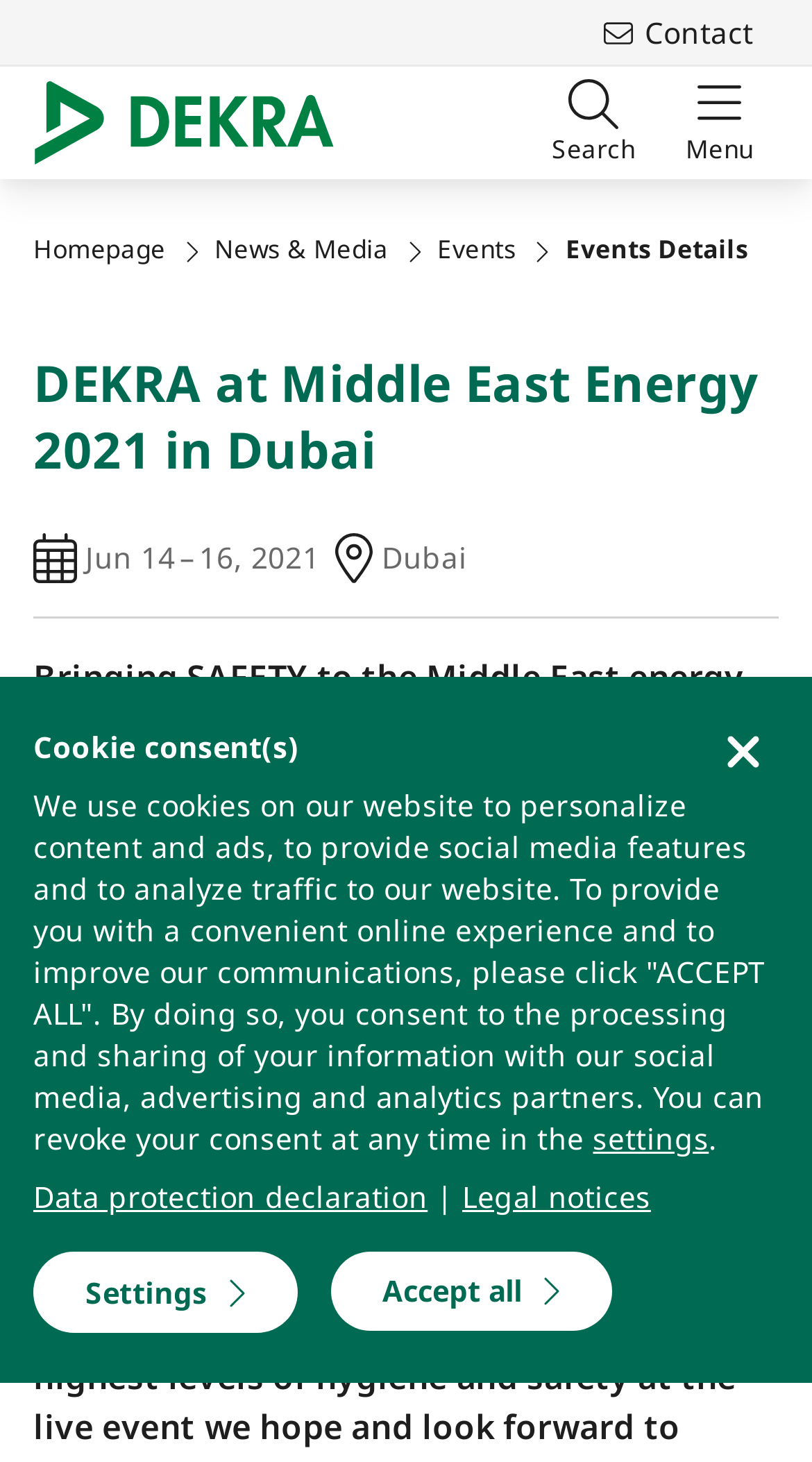Refer to the image and answer the question with as much detail as possible: What is the event name?

I found the event name by looking at the heading 'DEKRA at Middle East Energy 2021 in Dubai' which is located at the top of the webpage, indicating that this is the main event being discussed.